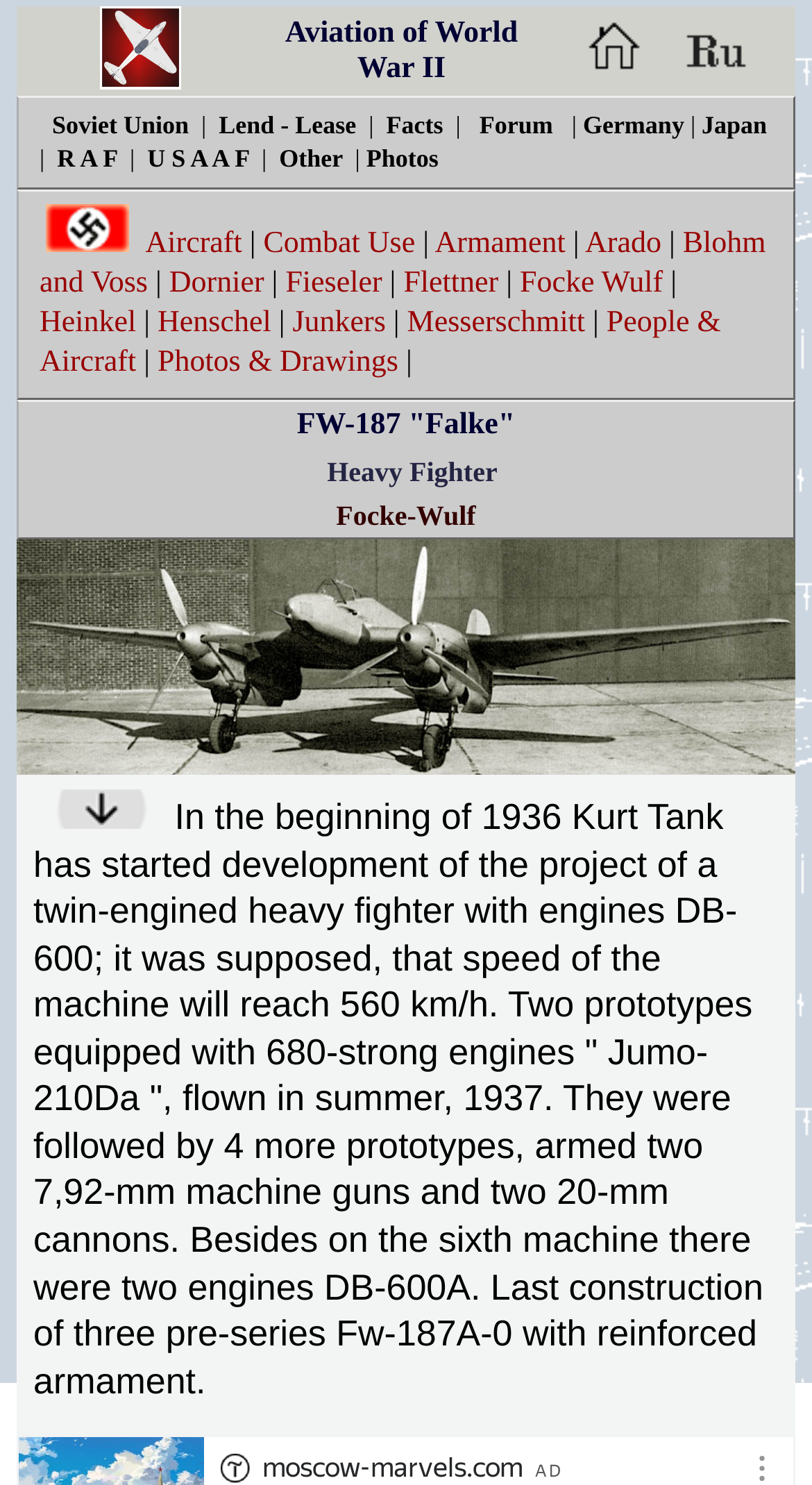Explain in detail what is displayed on the webpage.

The webpage is about the Focke-Wulf Fw 187, a heavy fighter aircraft. At the top, there is a table with three grid cells, containing the title "Aviation of World War II" on the left, a link to "Home" with a corresponding image in the middle, and a link to "Russian" with a corresponding image on the right.

Below this table, there is another table with three rows. The first row contains a grid cell with a list of links to various topics, including "Soviet Union", "Lend - Lease", "Facts", "Forum", and several countries. The links are separated by vertical lines.

The second row contains a grid cell with a list of links to aircraft-related topics, including "Aircraft", "Combat Use", "Armament", and several aircraft manufacturers. Again, the links are separated by vertical lines.

The third row contains a grid cell with a detailed description of the Focke-Wulf Fw 187, including its development history, specifications, and armament. The text is accompanied by a heading "FW-187 'Falke'" and an image of the aircraft. At the bottom of the page, there is a small text "AD".